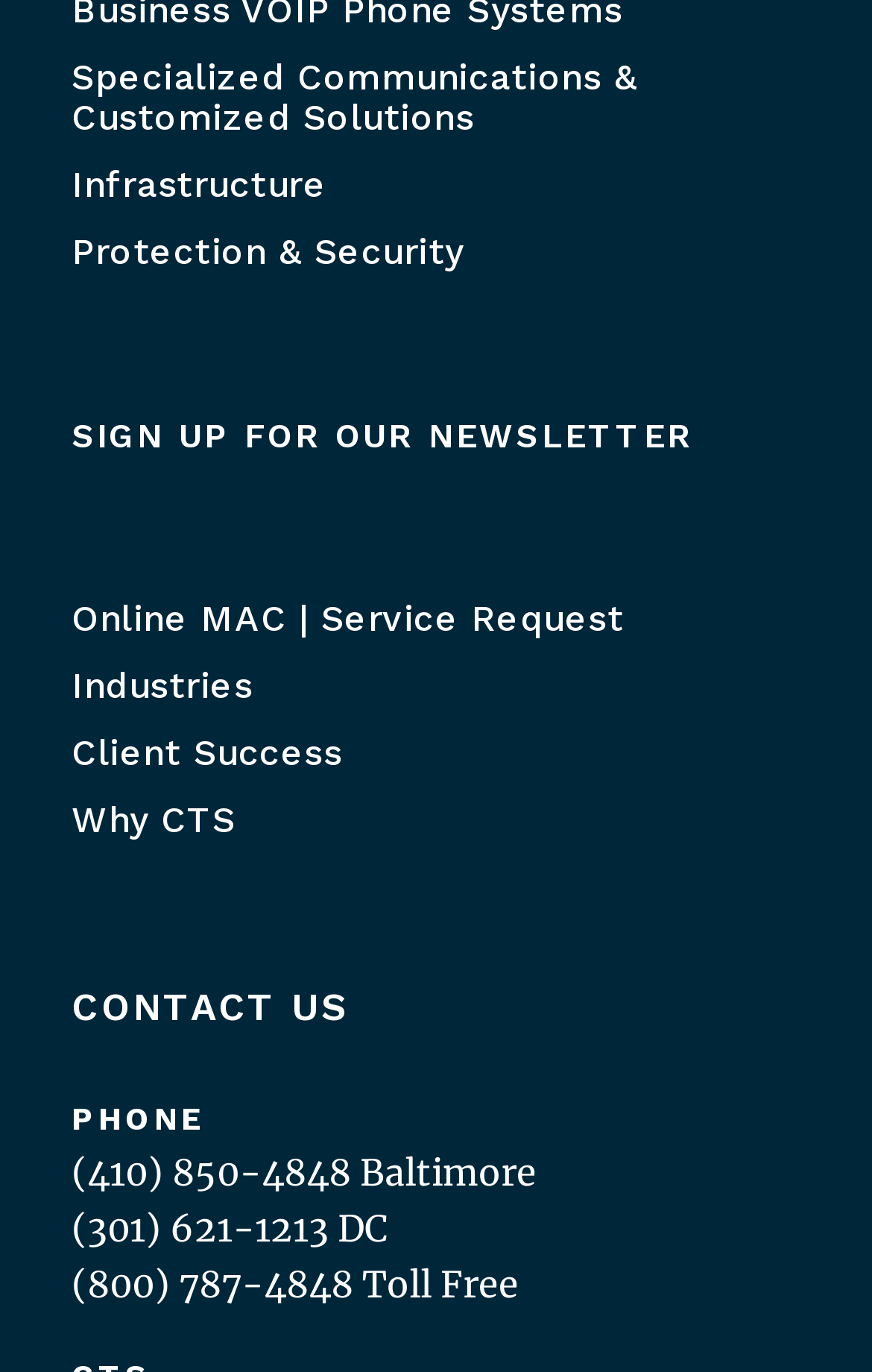Find the bounding box coordinates of the element's region that should be clicked in order to follow the given instruction: "Call the Baltimore office". The coordinates should consist of four float numbers between 0 and 1, i.e., [left, top, right, bottom].

[0.082, 0.838, 0.403, 0.871]